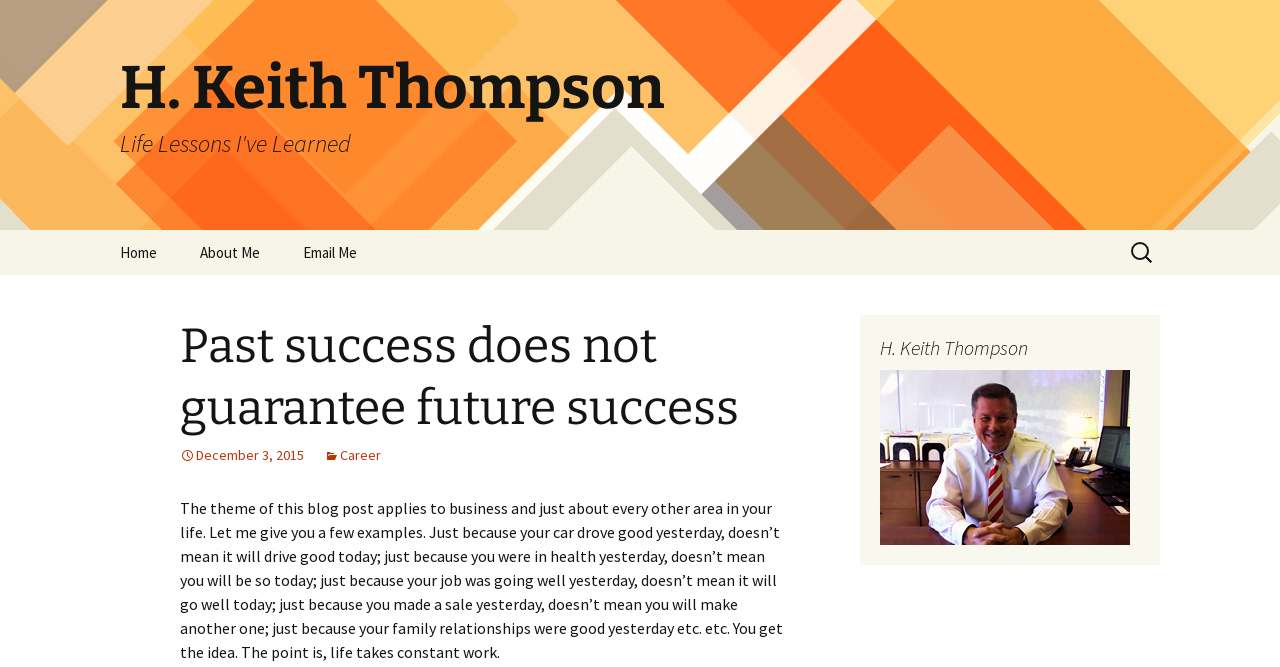Provide a short answer using a single word or phrase for the following question: 
What is the date of the blog post?

December 3, 2015